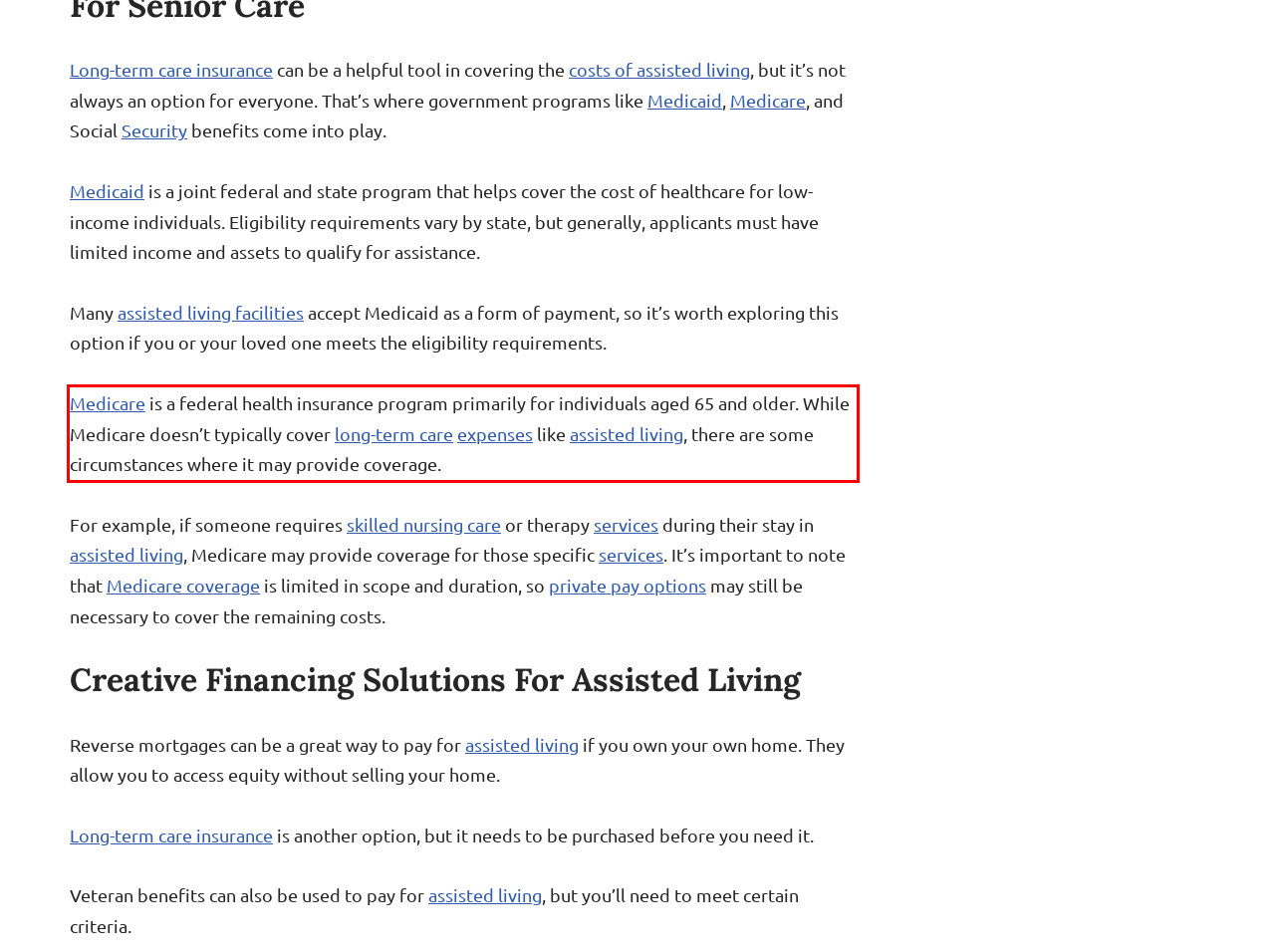Please perform OCR on the text within the red rectangle in the webpage screenshot and return the text content.

Medicare is a federal health insurance program primarily for individuals aged 65 and older. While Medicare doesn’t typically cover long-term care expenses like assisted living, there are some circumstances where it may provide coverage.